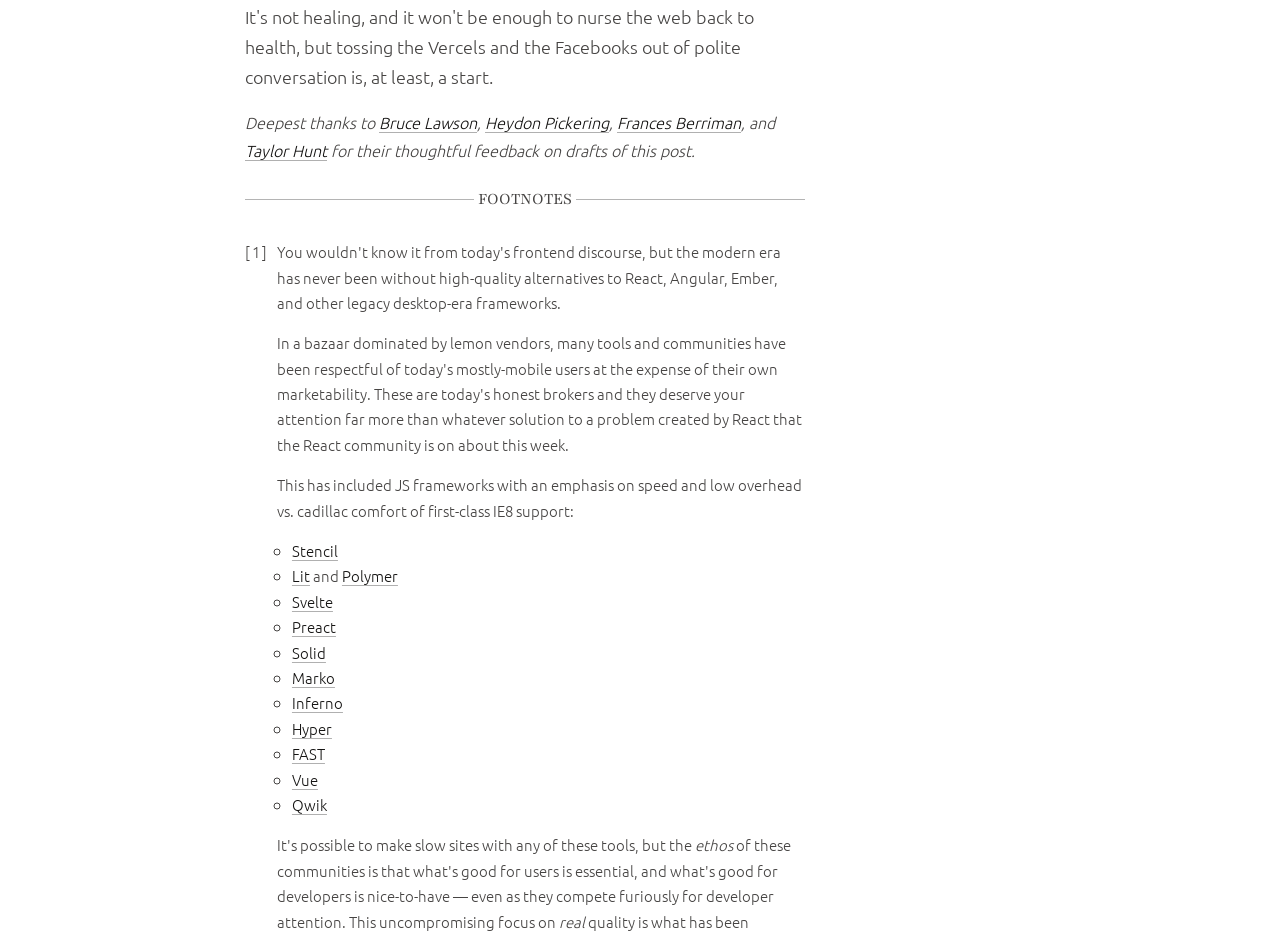Determine the bounding box coordinates of the area to click in order to meet this instruction: "Download PK BUSES on Google Play Store".

None